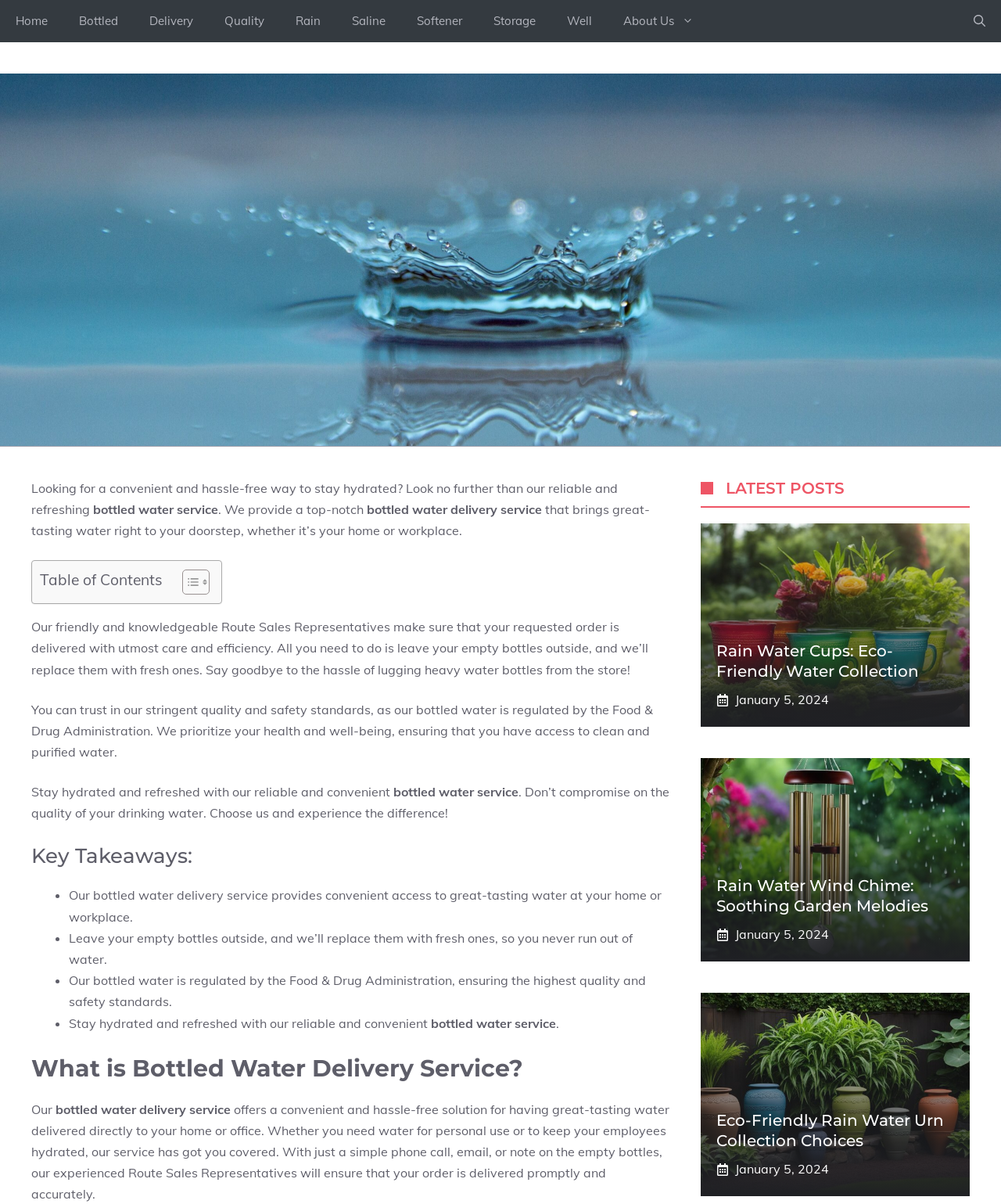Generate a detailed explanation of the webpage's features and information.

This webpage is about a reliable bottled water service that provides clean and crisp hydration. At the top, there is a navigation menu with links to different sections of the website, including "Home", "Bottled", "Delivery", "Quality", and more. On the right side of the navigation menu, there is a button to open a search function.

Below the navigation menu, there is a heading that reads "RELIABLE BOTTLED WATER SERVICE 4 U – STAY HYDRATED!" followed by a brief introduction to the service. The introduction explains that the service provides a convenient and hassle-free way to stay hydrated, with top-notch bottled water delivery that brings great-tasting water right to the customer's doorstep.

To the right of the introduction, there is a table of contents with a toggle button. Below the introduction, there are several paragraphs of text that describe the benefits of the service, including the convenience of having water delivered to the customer's home or workplace, the quality and safety standards of the bottled water, and the friendly and knowledgeable Route Sales Representatives who deliver the water.

Further down the page, there is a section with key takeaways, which are presented in a bulleted list. The key takeaways highlight the convenience of the service, the quality of the water, and the benefits of choosing this service.

Below the key takeaways, there is a section that explains what bottled water delivery service is, followed by a section with latest posts, which includes three articles with headings, images, and dates. The articles appear to be about eco-friendly water collection and garden decorations.

Throughout the page, there are various images, including icons and buttons, but no prominent images that dominate the page. The layout is clean and easy to navigate, with clear headings and concise text that effectively communicate the benefits of the bottled water service.